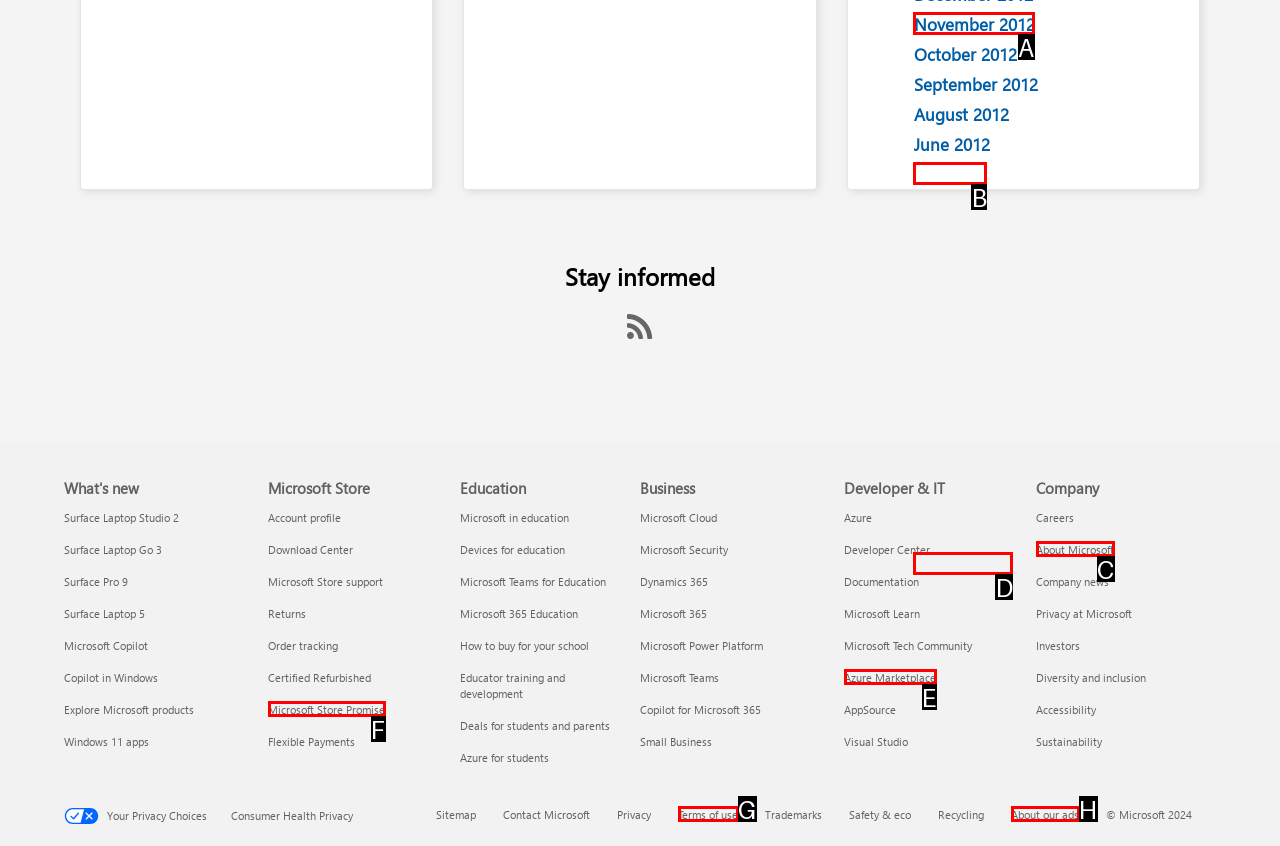Select the correct option from the given choices to perform this task: Click on November 2012. Provide the letter of that option.

A